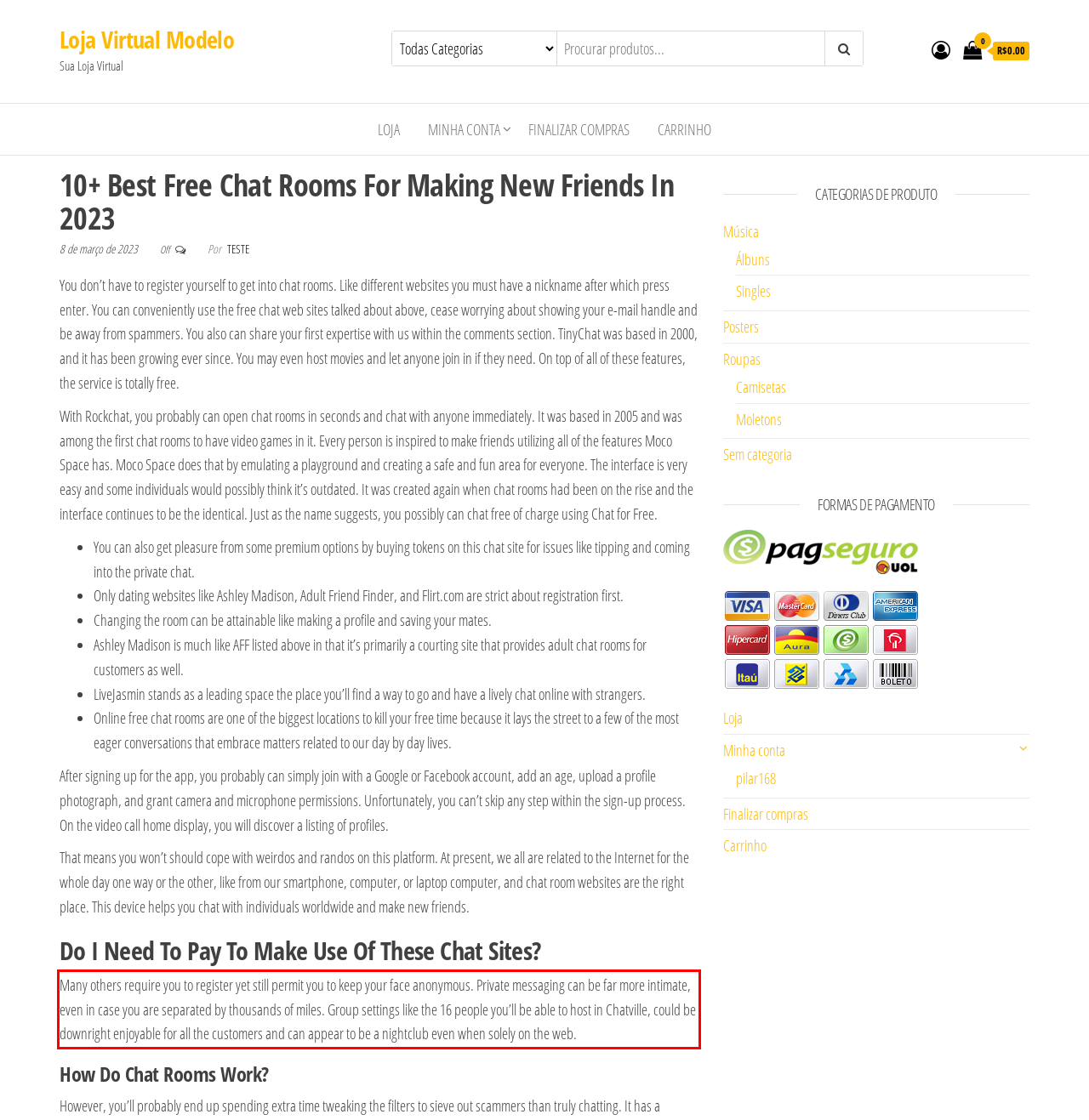Please look at the webpage screenshot and extract the text enclosed by the red bounding box.

Many others require you to register yet still permit you to keep your face anonymous. Private messaging can be far more intimate, even in case you are separated by thousands of miles. Group settings like the 16 people you’ll be able to host in Chatville, could be downright enjoyable for all the customers and can appear to be a nightclub even when solely on the web.